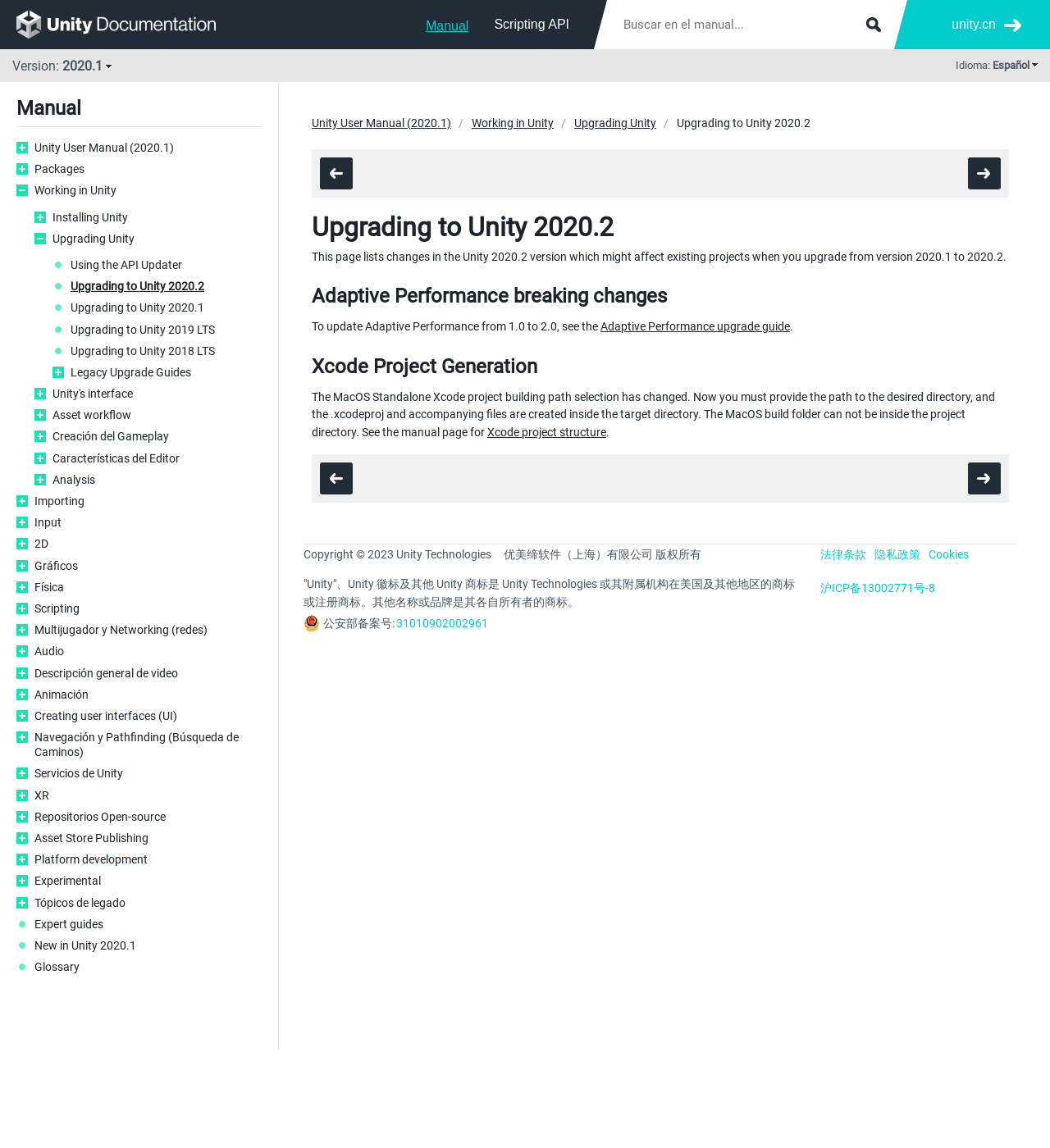Could you highlight the region that needs to be clicked to execute the instruction: "Explore the link to enhancements"?

None